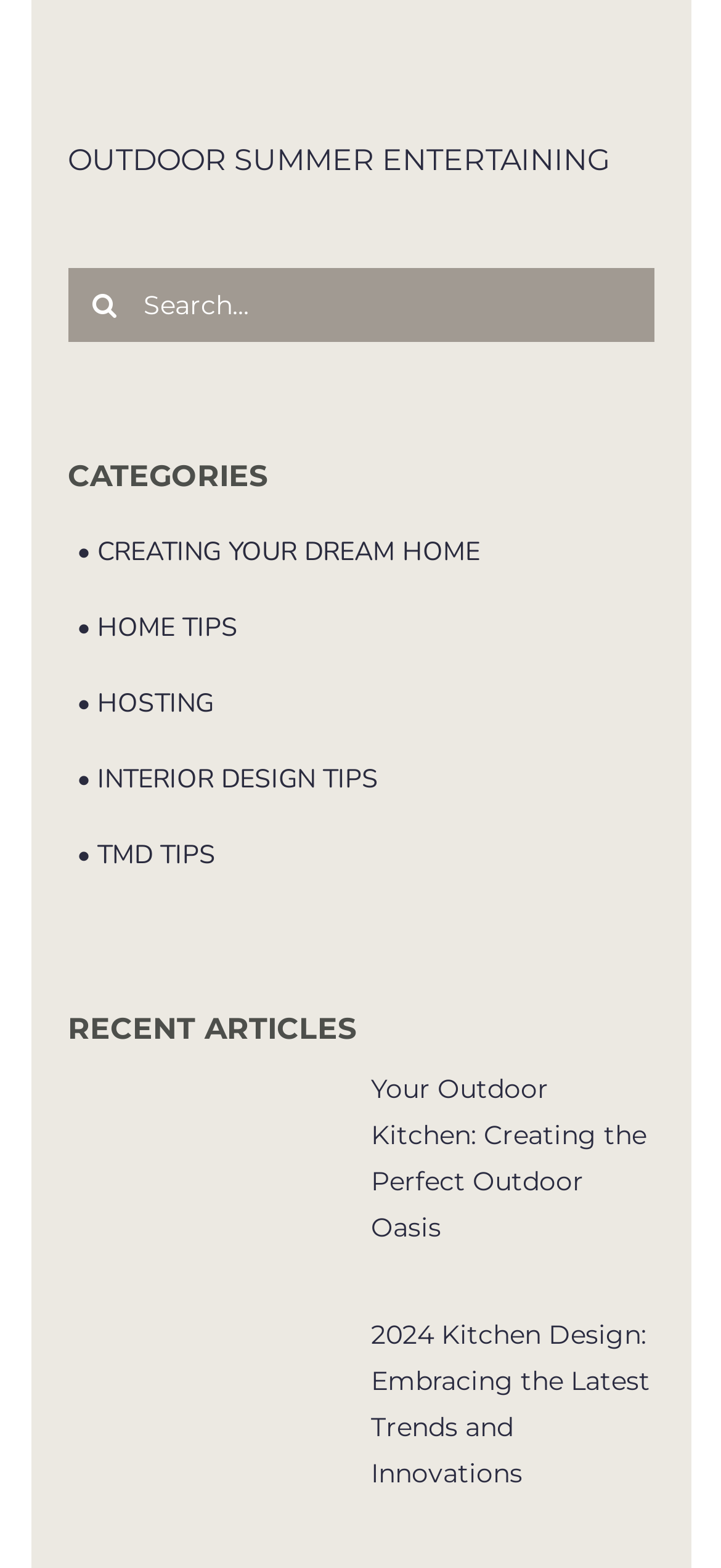Specify the bounding box coordinates of the region I need to click to perform the following instruction: "Search for outdoor summer entertaining". The coordinates must be four float numbers in the range of 0 to 1, i.e., [left, top, right, bottom].

[0.094, 0.171, 0.906, 0.218]